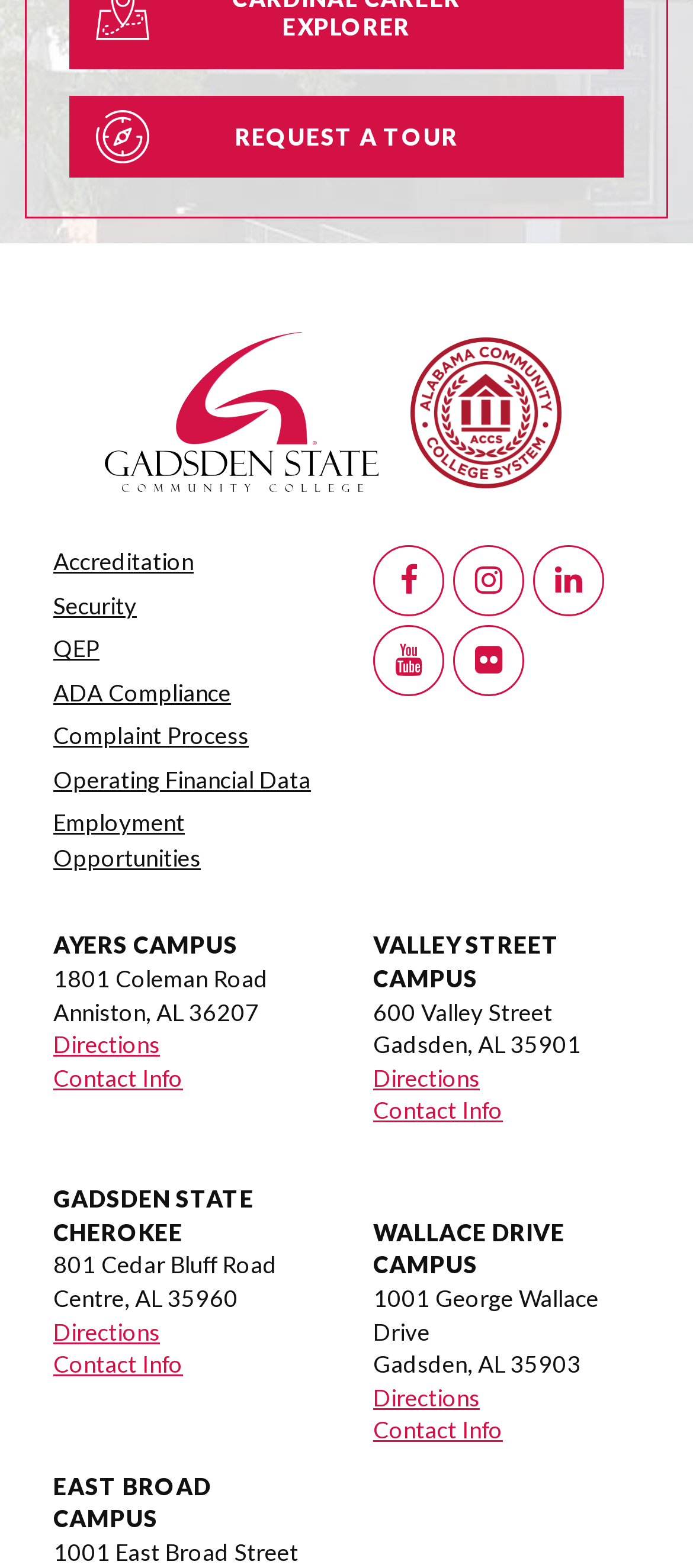Locate the bounding box coordinates of the element's region that should be clicked to carry out the following instruction: "Check employment opportunities". The coordinates need to be four float numbers between 0 and 1, i.e., [left, top, right, bottom].

[0.077, 0.516, 0.29, 0.556]